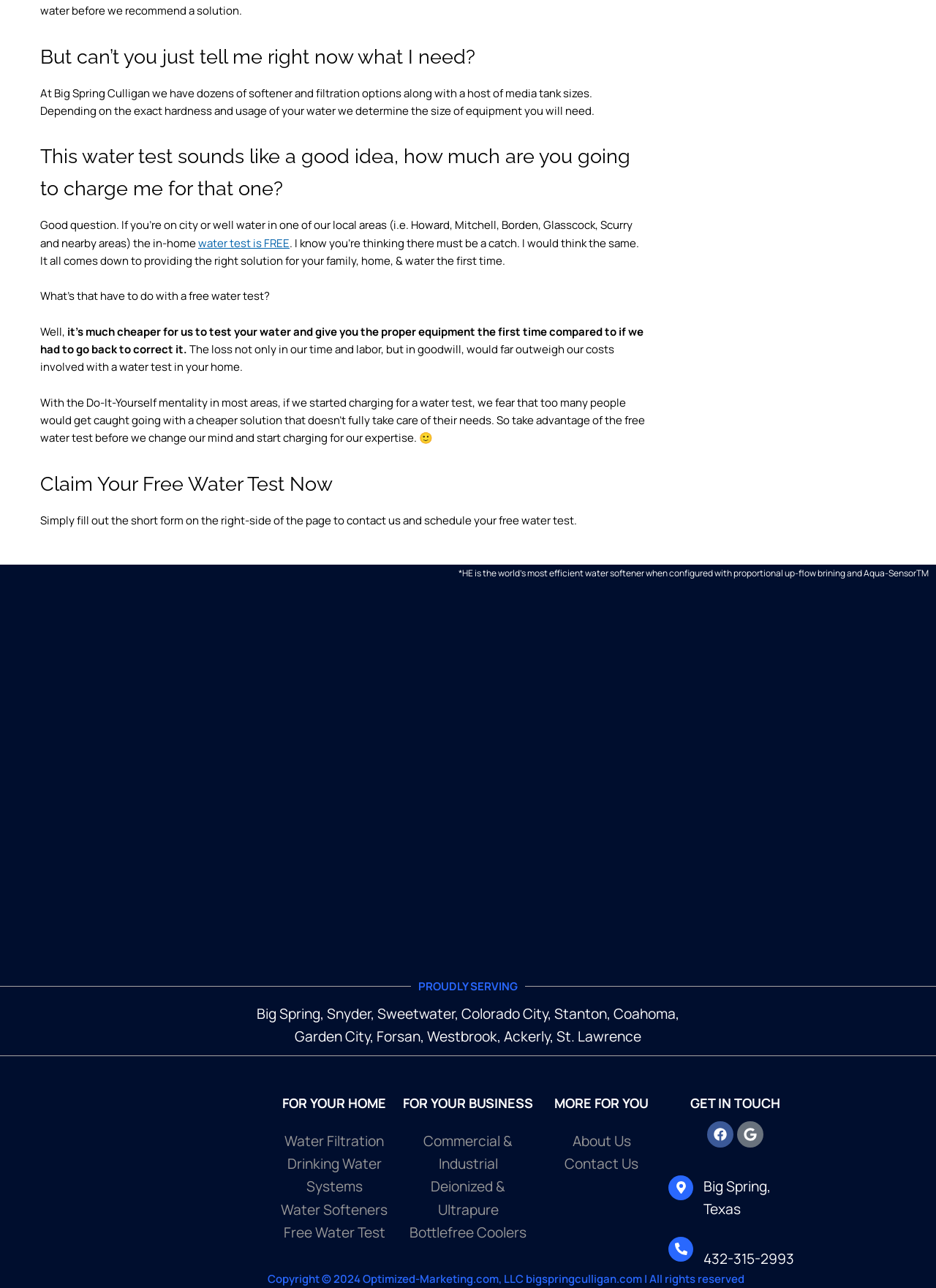Locate the bounding box coordinates of the element that should be clicked to fulfill the instruction: "Click the 'Contact Us' link".

[0.603, 0.896, 0.682, 0.911]